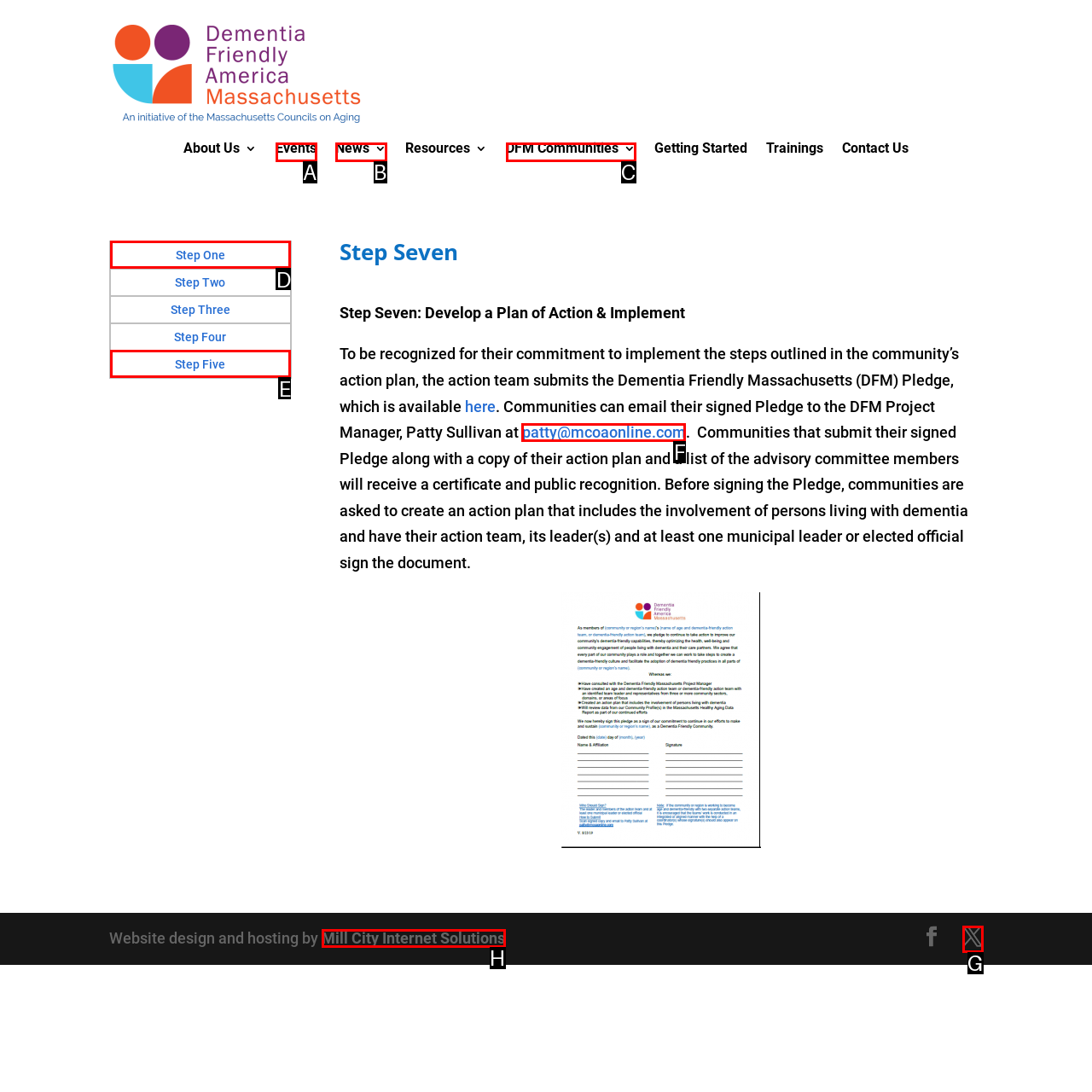Select the appropriate HTML element that needs to be clicked to finish the task: Email Patty Sullivan at the provided email address
Reply with the letter of the chosen option.

F